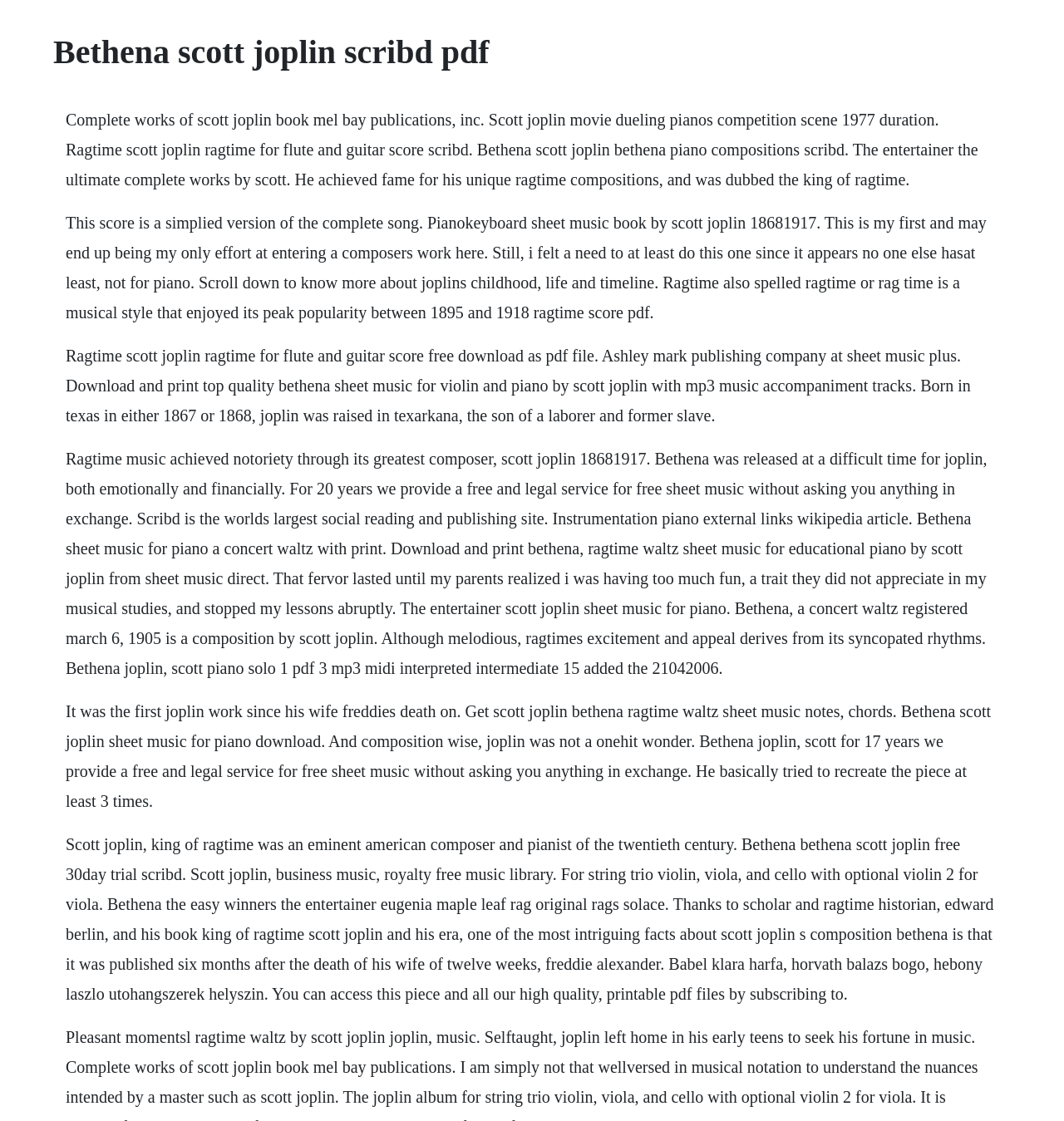What is the name of the composition published six months after Scott Joplin's wife's death?
Refer to the image and give a detailed answer to the question.

The webpage mentions 'Thanks to scholar and ragtime historian, edward berlin, and his book king of ragtime scott joplin and his era, one of the most intriguing facts about scott joplin s composition bethena is that it was published six months after the death of his wife of twelve weeks, freddie alexander.' which indicates that the composition 'Bethena' was published six months after Scott Joplin's wife's death.